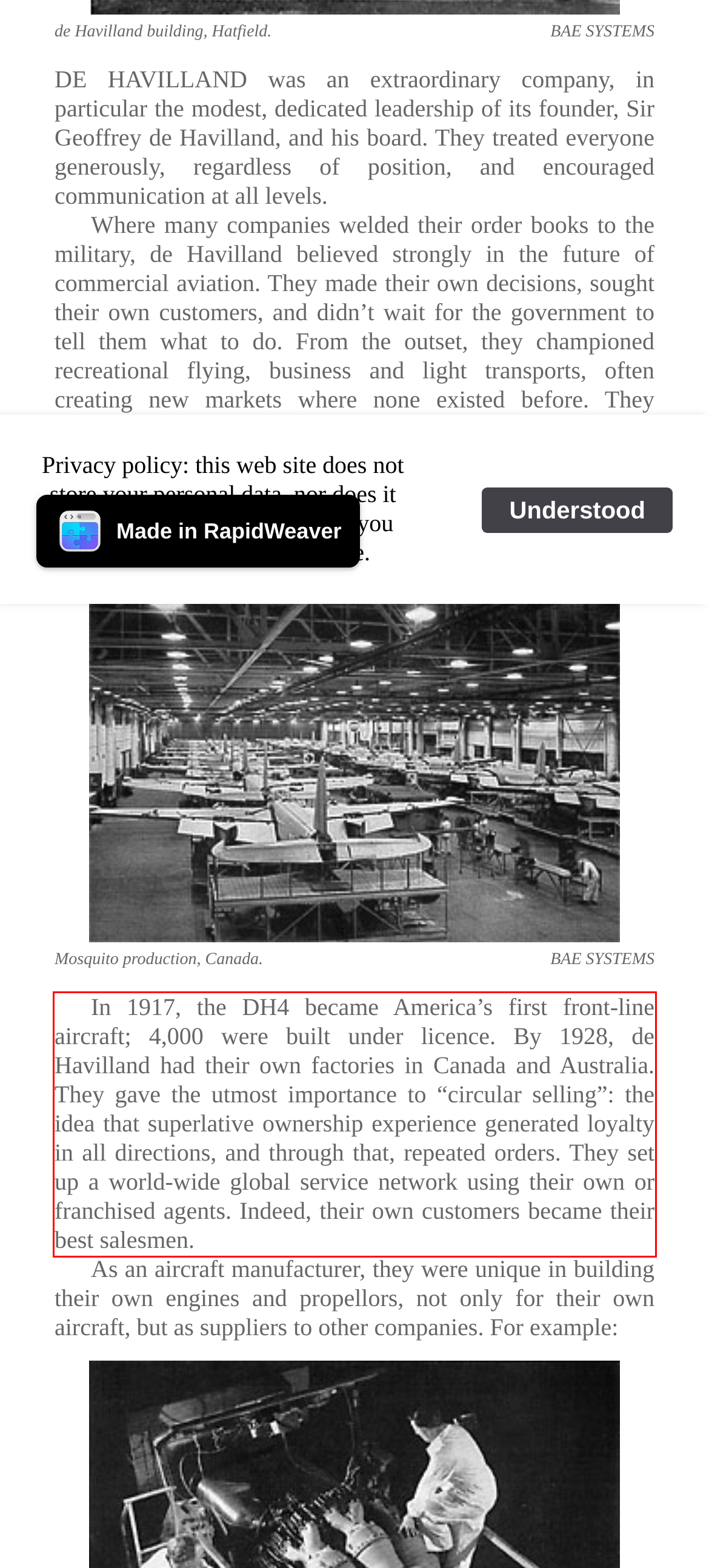Examine the webpage screenshot and use OCR to obtain the text inside the red bounding box.

In 1917, the DH4 became America’s first front-line aircraft; 4,000 were built under licence. By 1928, de Havilland had their own factories in Canada and Australia. They gave the utmost importance to “circular selling”: the idea that superlative ownership experience generated loyalty in all directions, and through that, repeated orders. They set up a world-wide global service network using their own or franchised agents. Indeed, their own customers became their best salesmen.